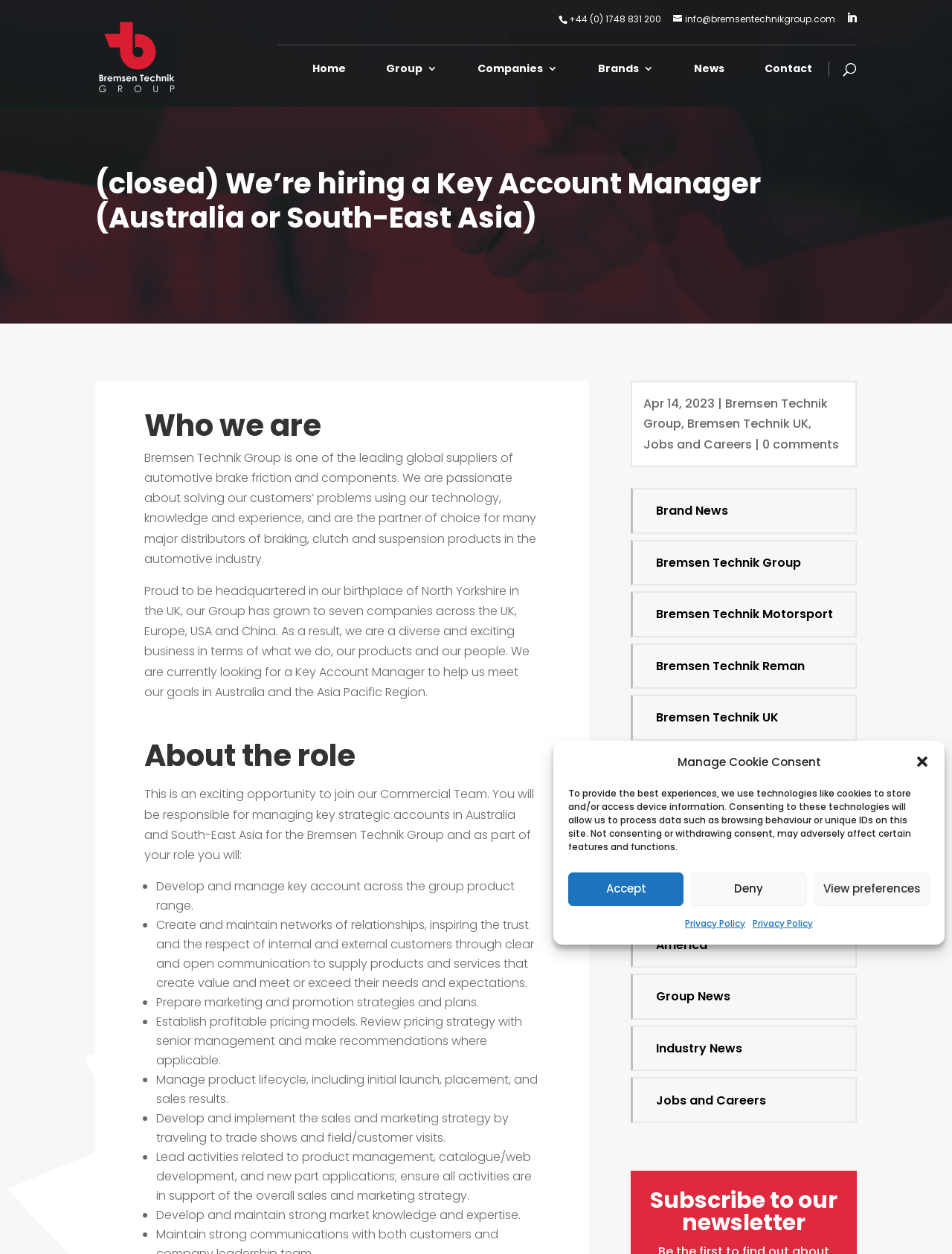Please specify the coordinates of the bounding box for the element that should be clicked to carry out this instruction: "Contact Bremsen Technik Group". The coordinates must be four float numbers between 0 and 1, formatted as [left, top, right, bottom].

[0.803, 0.05, 0.853, 0.085]